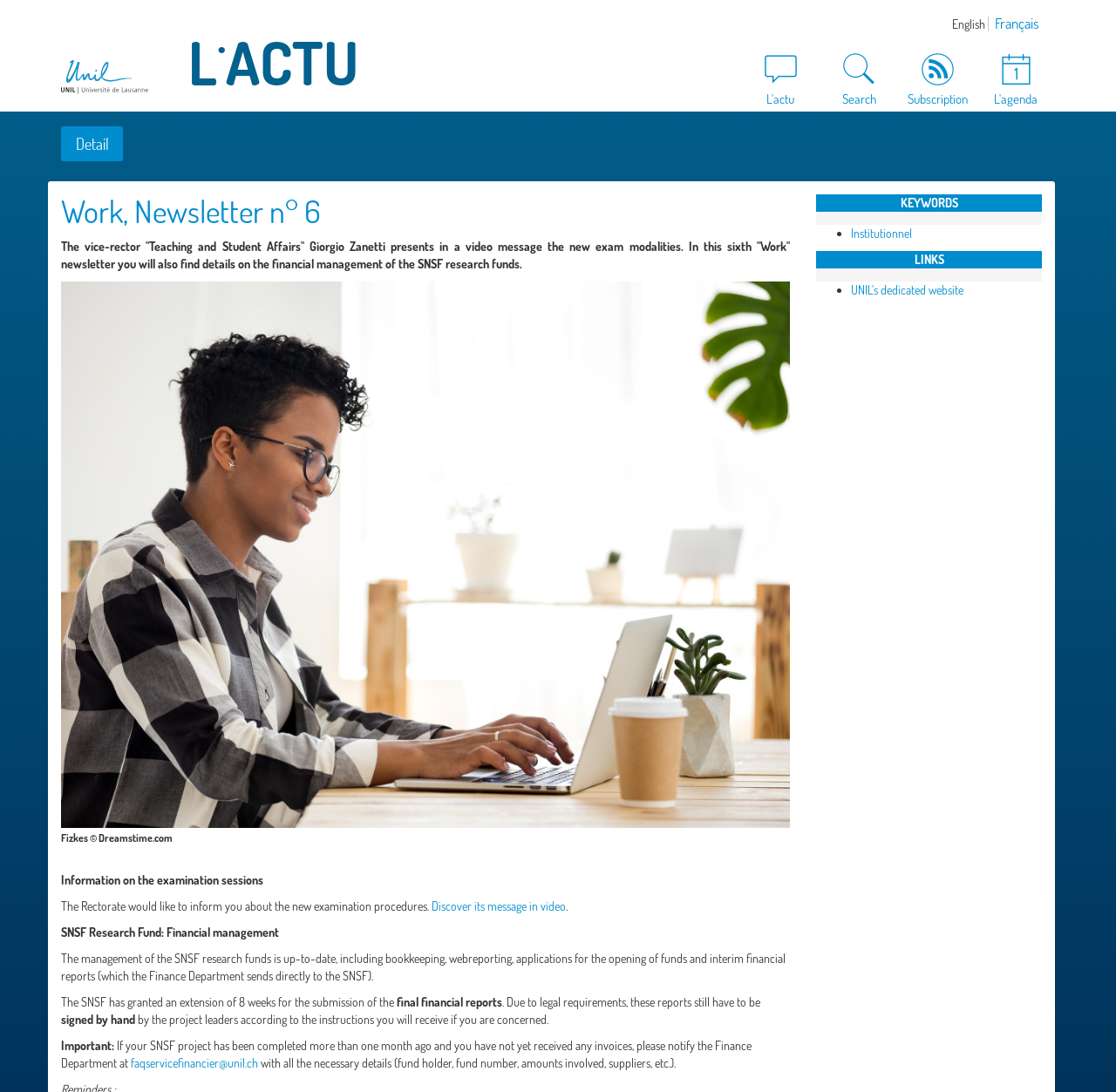What is the topic of the newsletter?
Based on the image, answer the question in a detailed manner.

The topic of the newsletter is Work because the heading element with the text 'Work, Newsletter n° 6' is present, and it is likely to be the title of the newsletter.